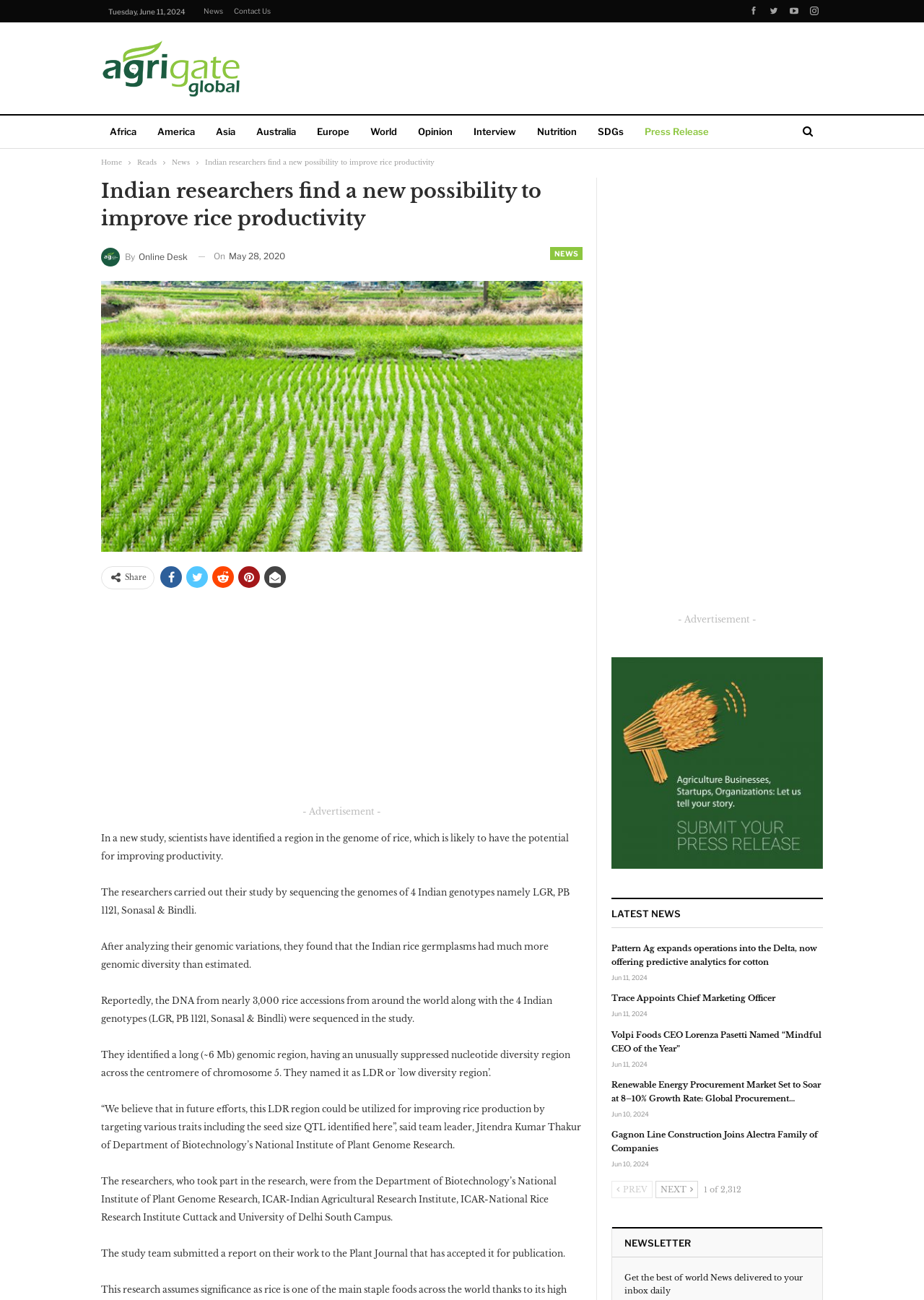Provide the bounding box coordinates for the area that should be clicked to complete the instruction: "View the latest news".

[0.662, 0.698, 0.737, 0.707]